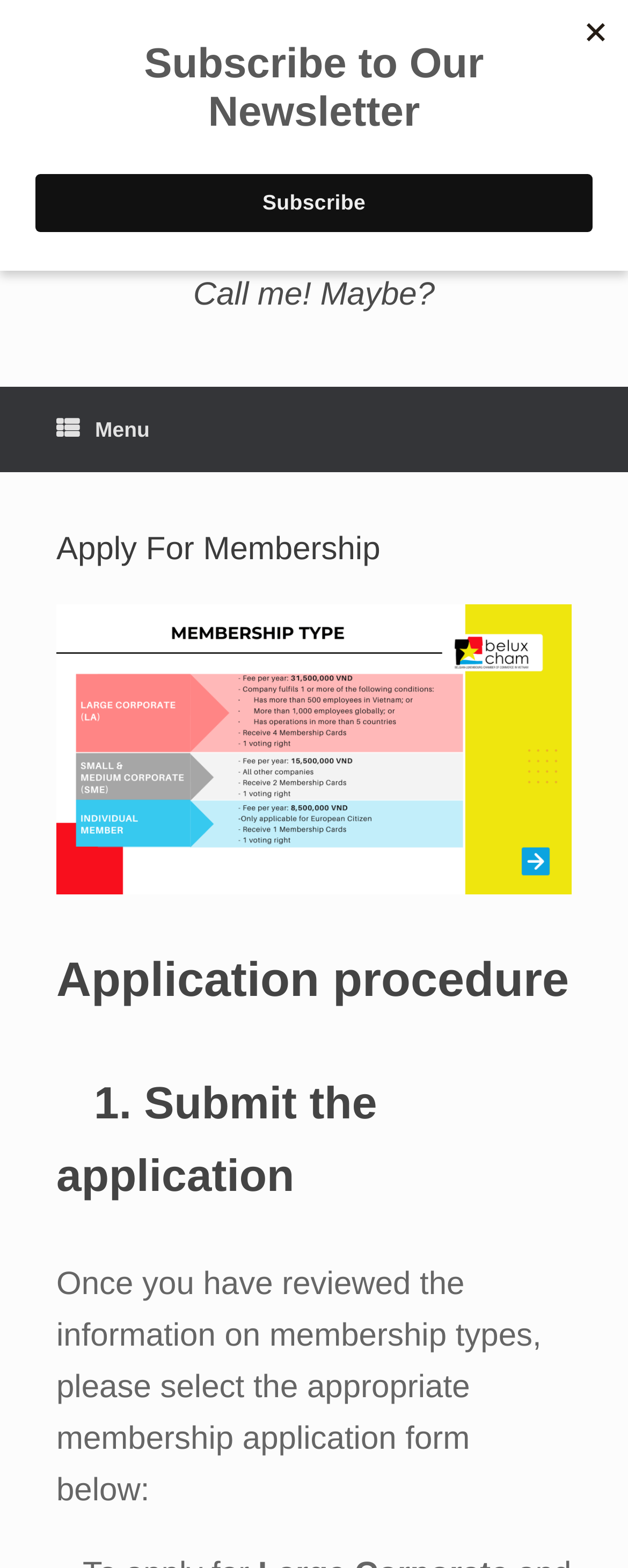Craft a detailed narrative of the webpage's structure and content.

The webpage is about applying for membership at BELUXCHAM. At the top left corner, there is a BELUXCHAM logo, which is an image linked to the organization's website. Next to the logo, there is a static text "Call me! Maybe?" that seems out of place.

On the top left side, there is a menu icon represented by a Unicode character, which expands to reveal a menu. The menu contains a heading that reads "Apply For Membership" at the top, followed by a figure that takes up most of the menu's space. Below the figure, there are two headings: "Application procedure" and "  1. Submit the application".

Below the menu, there is a static text that provides instructions on how to apply for membership. It says, "Once you have reviewed the information on membership types, please select the appropriate membership application form below:".

At the very top of the page, there is an iframe that spans the entire width of the page, but its content is not described in the accessibility tree.